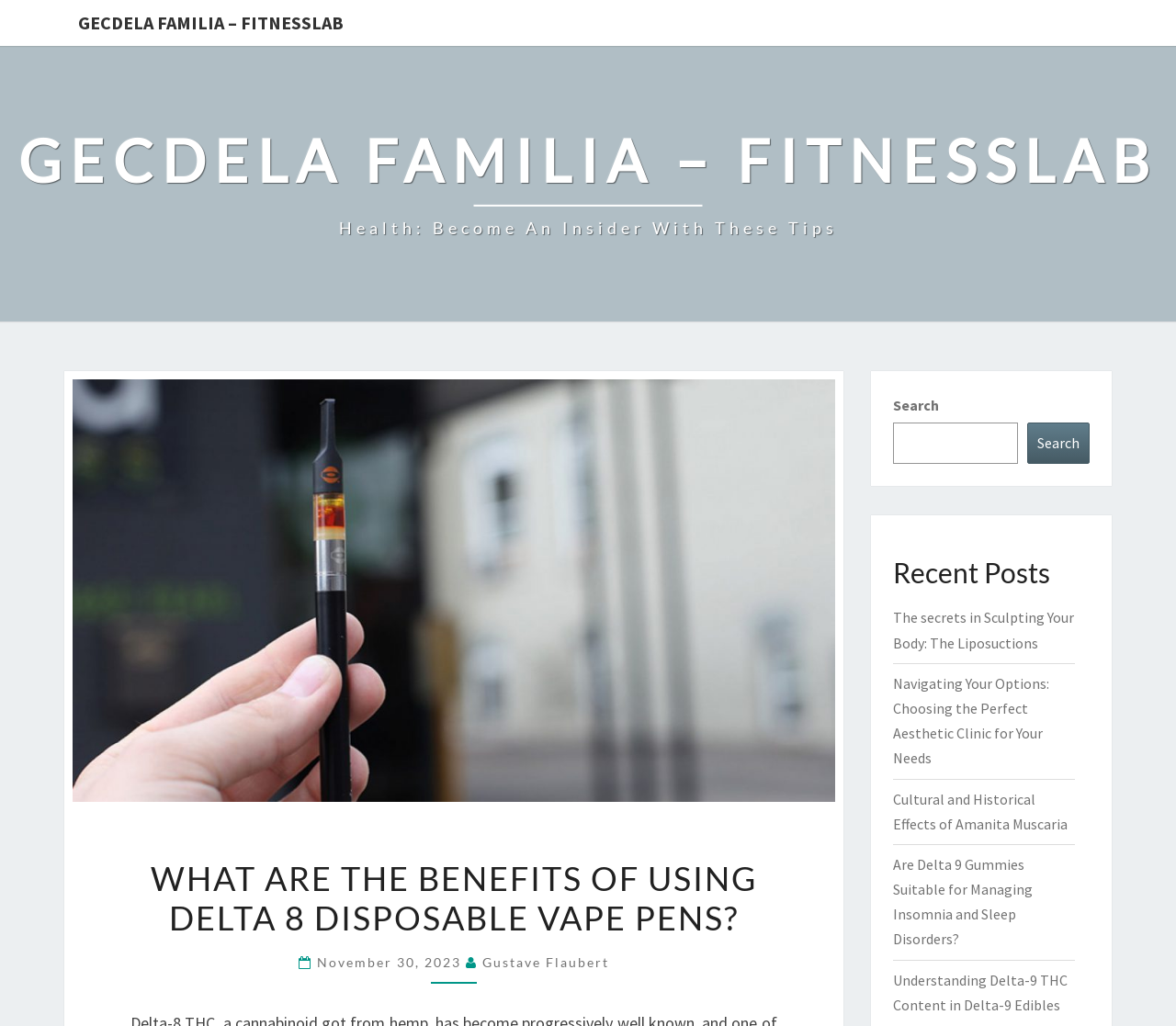Can you specify the bounding box coordinates of the area that needs to be clicked to fulfill the following instruction: "Search for a topic"?

[0.759, 0.412, 0.866, 0.452]